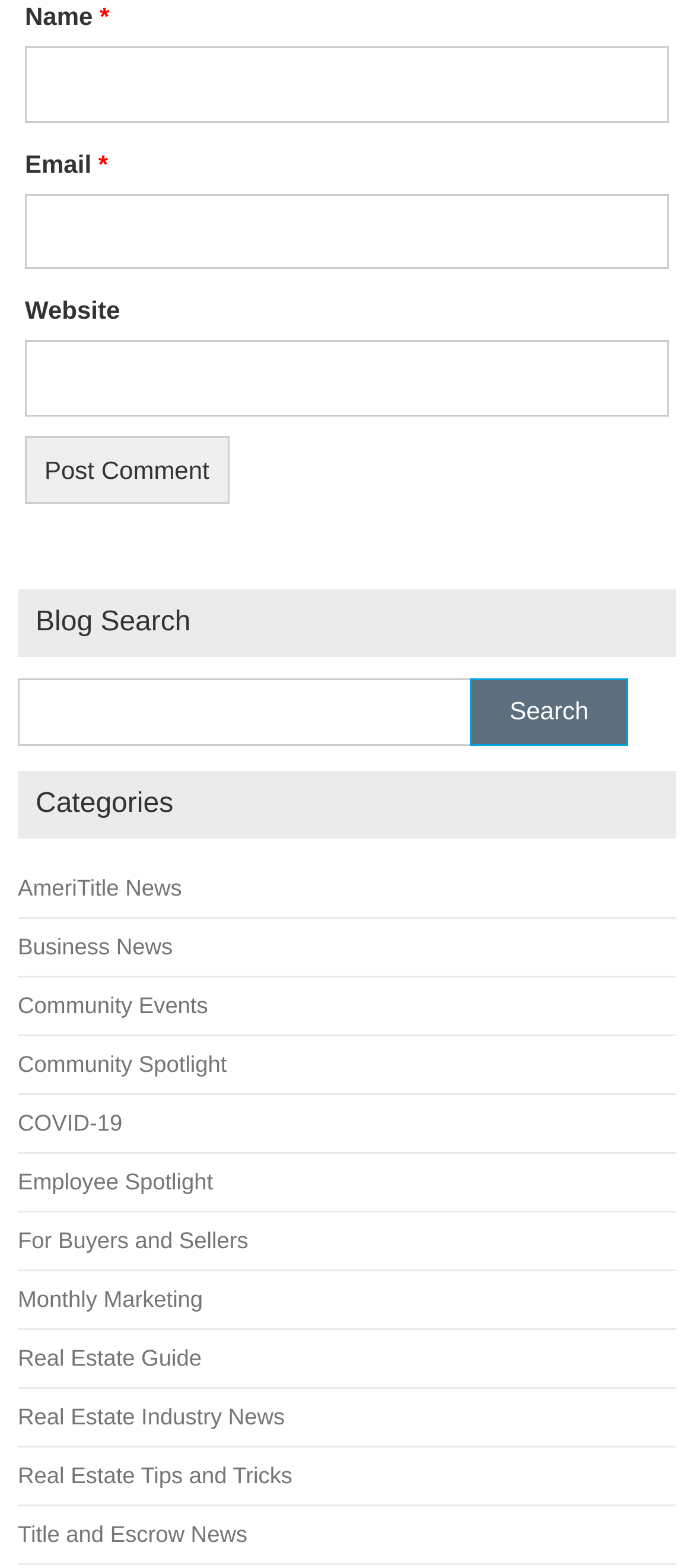What is the purpose of the 'Post Comment' button?
Use the information from the image to give a detailed answer to the question.

The 'Post Comment' button is located below the text boxes for 'Name', 'Email', and 'Website', suggesting that it is used to submit a comment after filling in the required information.